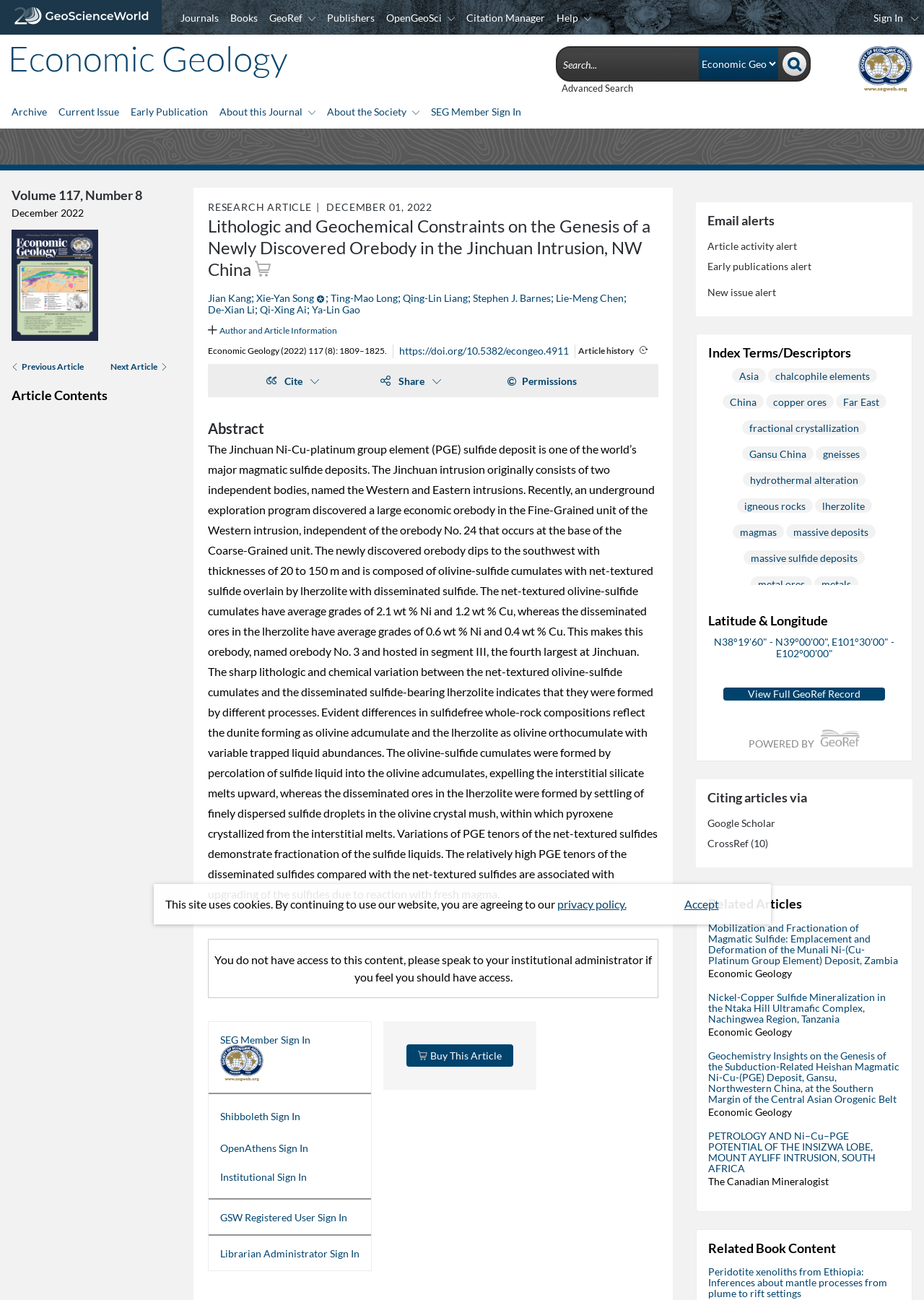Identify the bounding box coordinates of the element that should be clicked to fulfill this task: "View article abstract". The coordinates should be provided as four float numbers between 0 and 1, i.e., [left, top, right, bottom].

[0.225, 0.34, 0.712, 0.693]